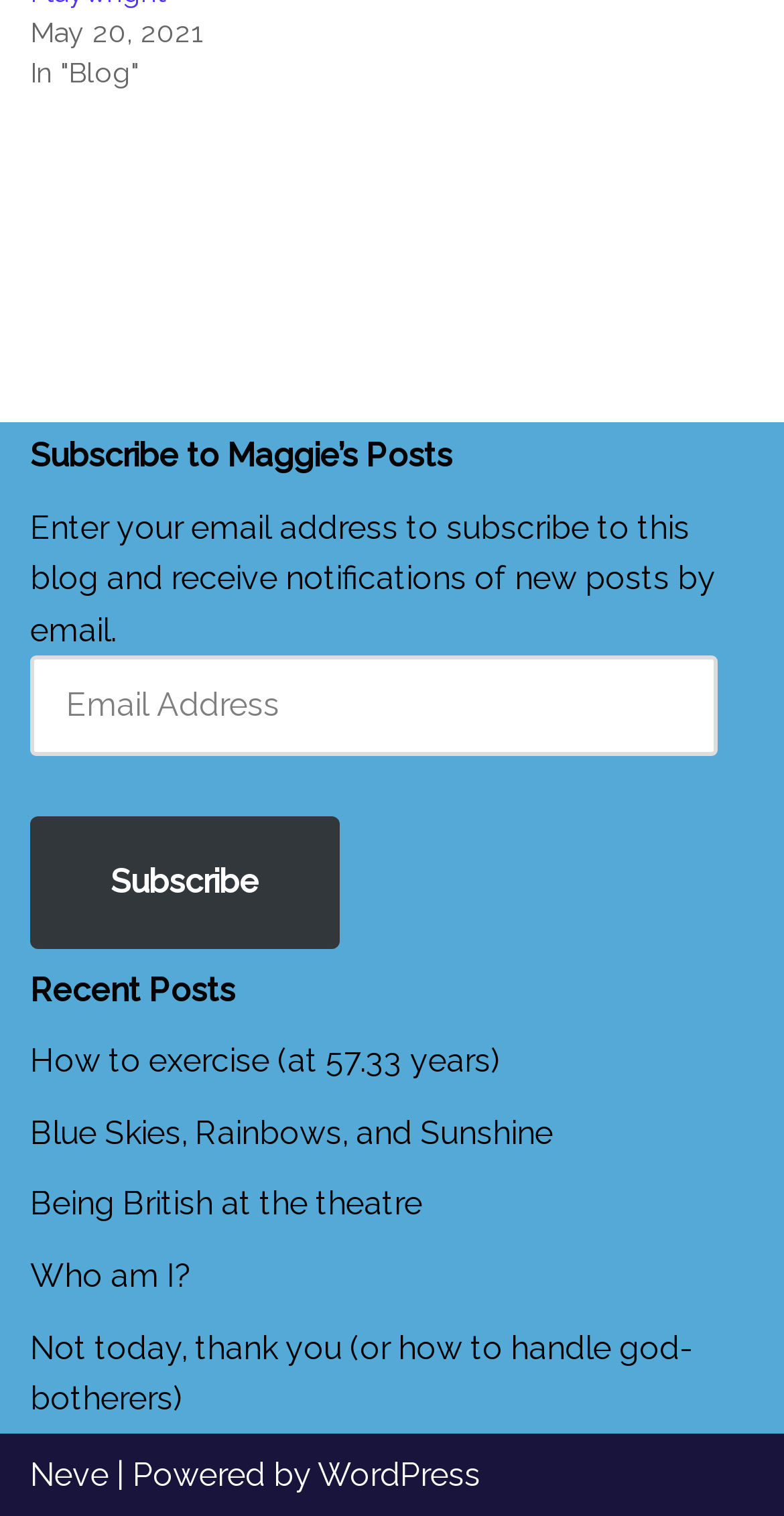Provide the bounding box coordinates, formatted as (top-left x, top-left y, bottom-right x, bottom-right y), with all values being floating point numbers between 0 and 1. Identify the bounding box of the UI element that matches the description: Who am I?

[0.038, 0.829, 0.246, 0.854]